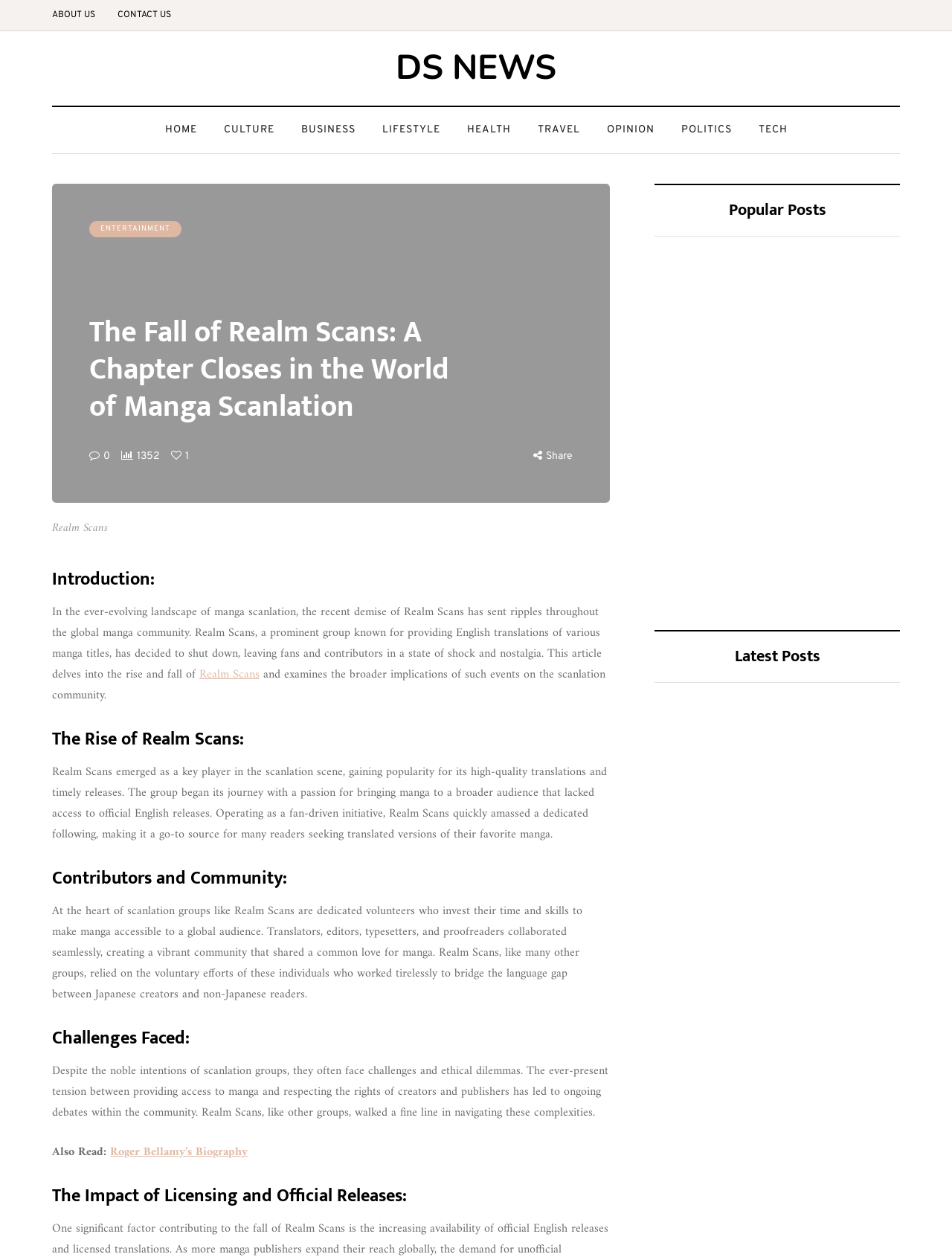How many links are there in the 'Popular Posts' section?
Provide a detailed answer to the question using information from the image.

This answer can be obtained by counting the number of links in the 'Popular Posts' section, which are 'Best Popeyes Menu Items (From a Nutritionist’s POV)', '6 Simple Hacks for Keeping Your Car Clean All the Time', 'Healthy Birth Practice: The Importance of Skin-to-Skin Contact', and 'The Fall of Realm Scans: A Chapter Closes in the World of Manga Scanlation'.